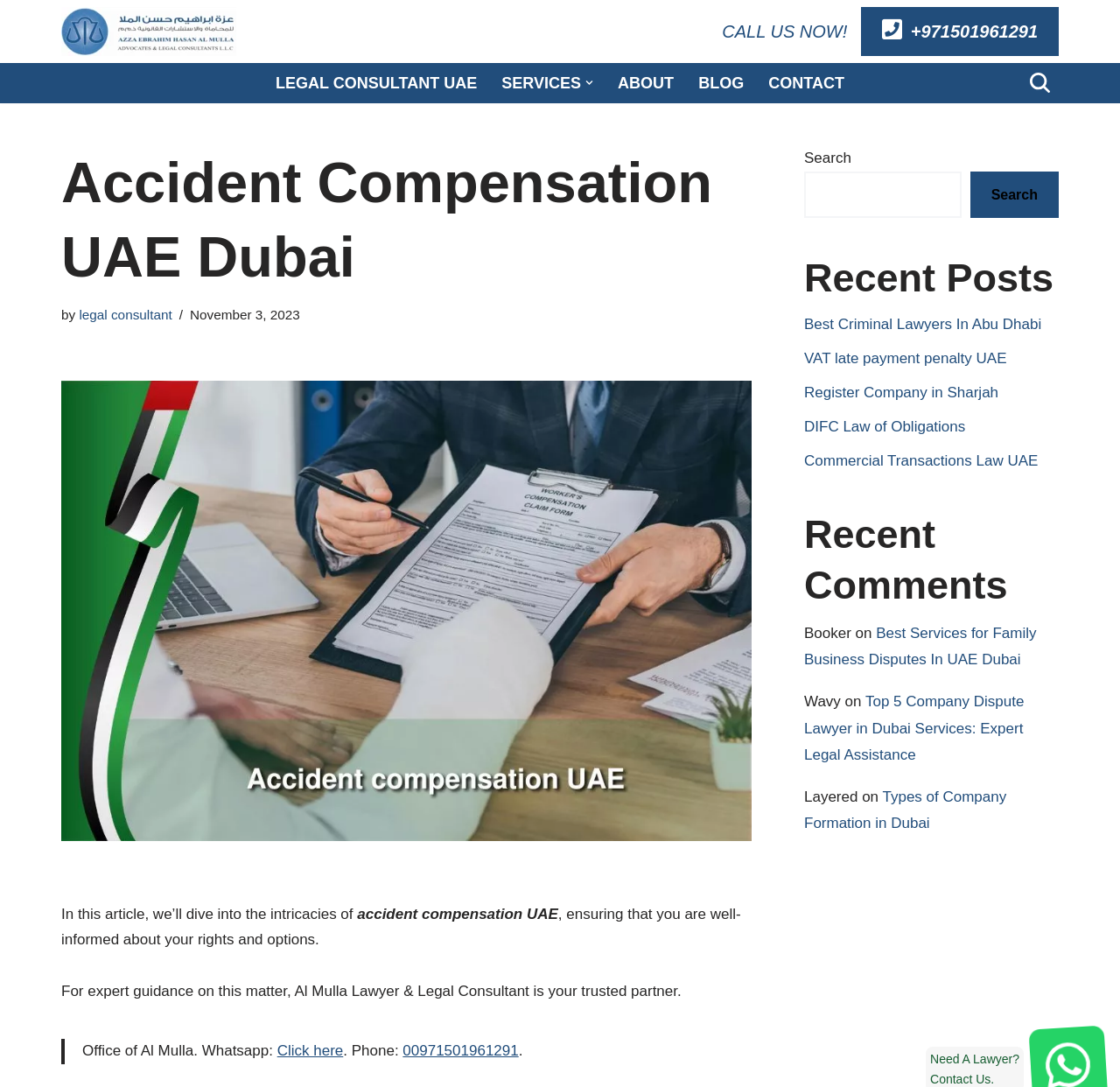Determine the bounding box coordinates of the clickable element to achieve the following action: 'Read the story about the 'green pool''. Provide the coordinates as four float values between 0 and 1, formatted as [left, top, right, bottom].

None